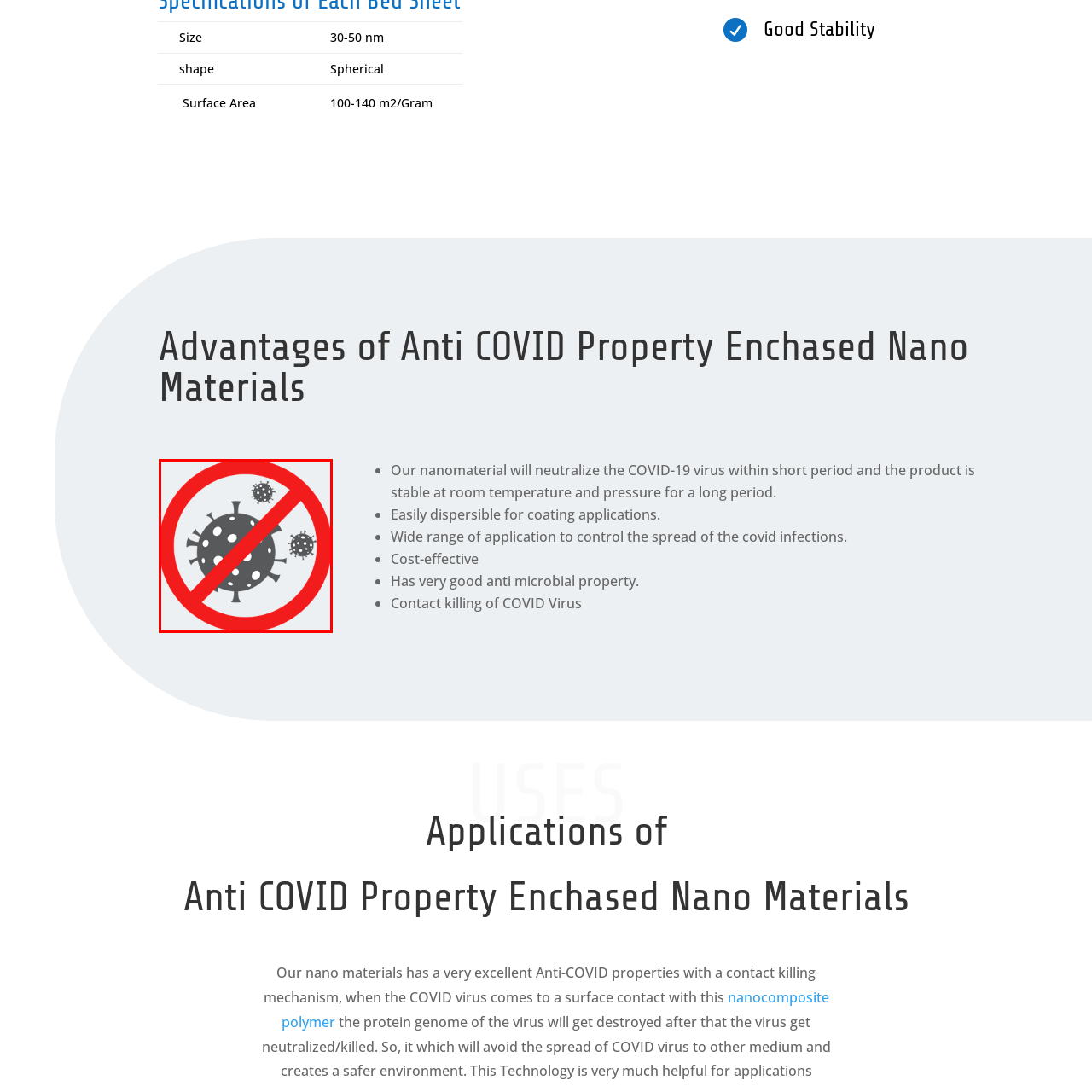Describe in detail what you see in the image highlighted by the red border.

The image features a bold and impactful graphic design representing a prohibition symbol against viruses, particularly emphasizing the fight against COVID-19. Central to the image is a large red circle crossed by a diagonal line, effectively symbolizing a barrier or restriction. Within this circle, two stylized representations of viruses are displayed in gray, complete with dotted surfaces, embodying the notion of harmful pathogens. This visual metaphor serves to communicate the message of safety and the prevention of virus transmission. The overall design conveys a strong message of protection, aligning with themes of health awareness and the importance of anti-viral measures in contemporary society.